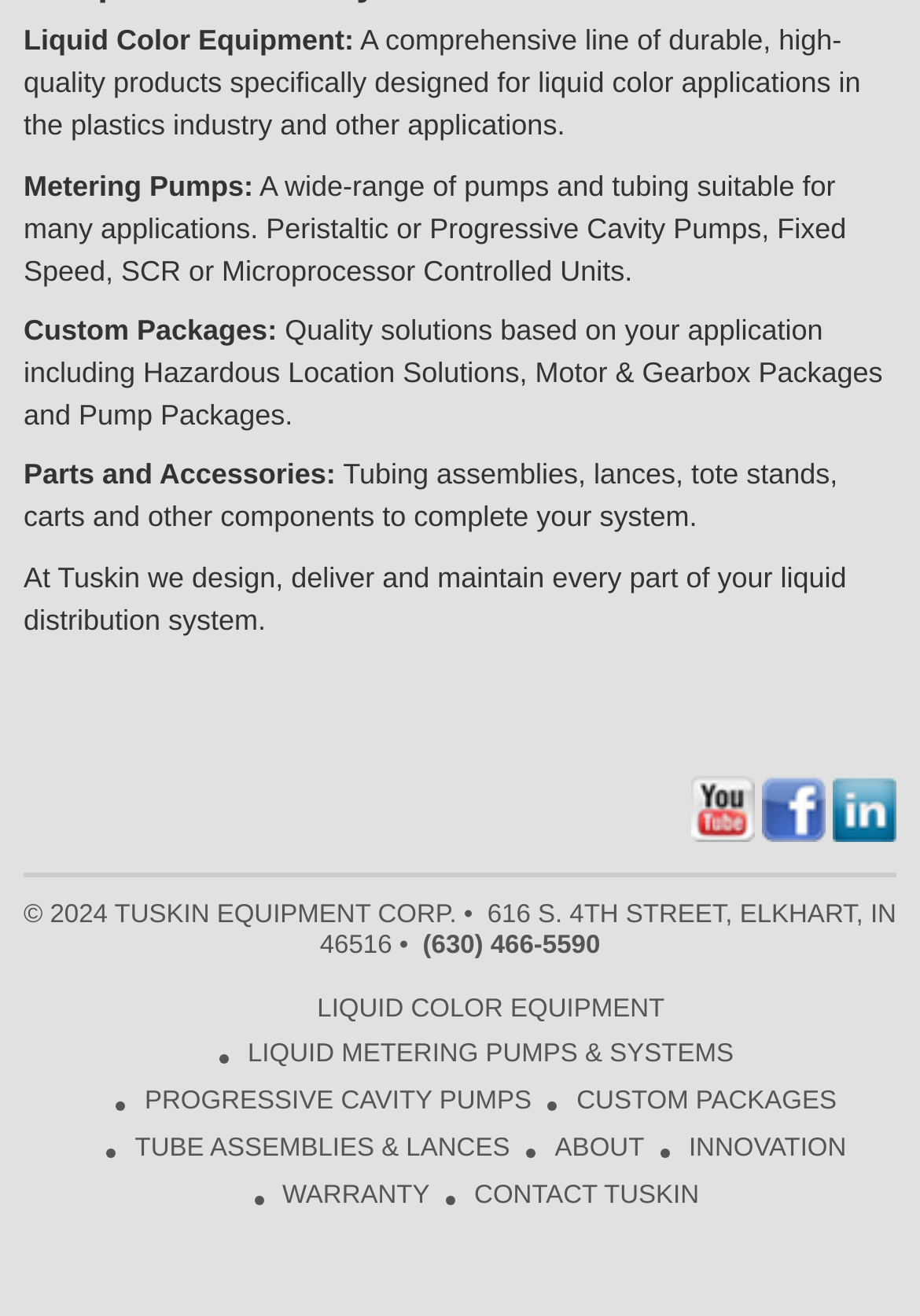Provide a one-word or one-phrase answer to the question:
What is the phone number of the company?

(630) 466-5590